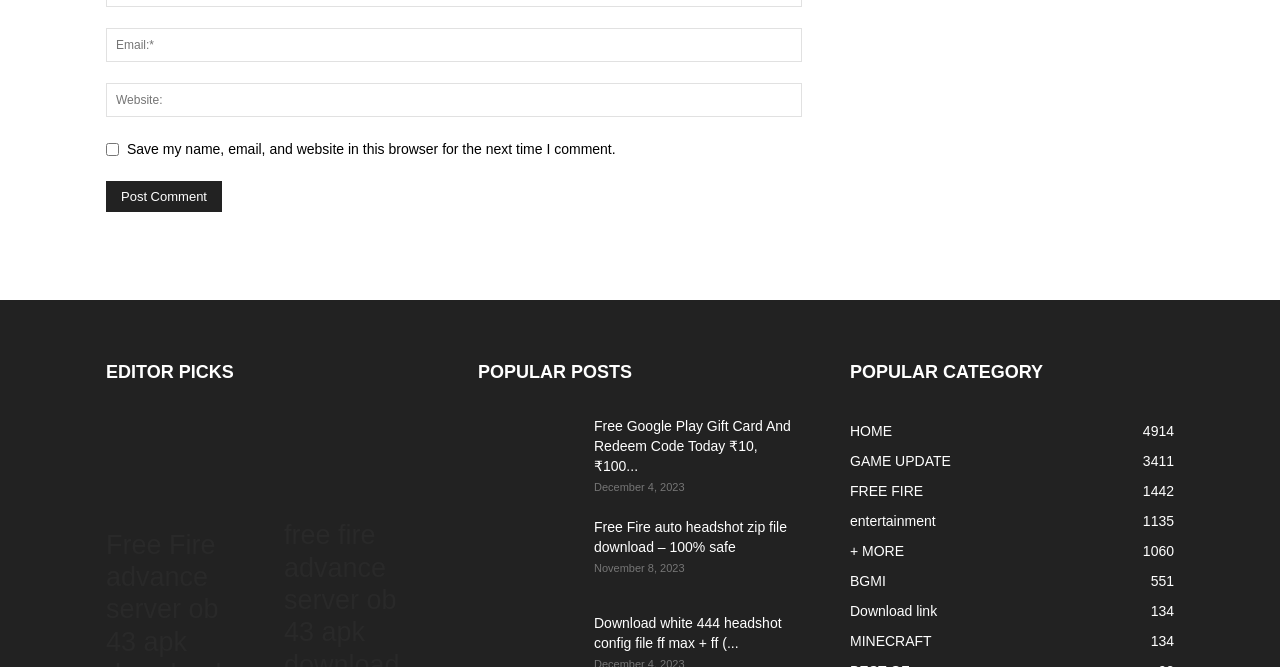How many buttons are there on the page?
Using the image, provide a detailed and thorough answer to the question.

There is only one button on the page, which is the 'Post Comment' button.